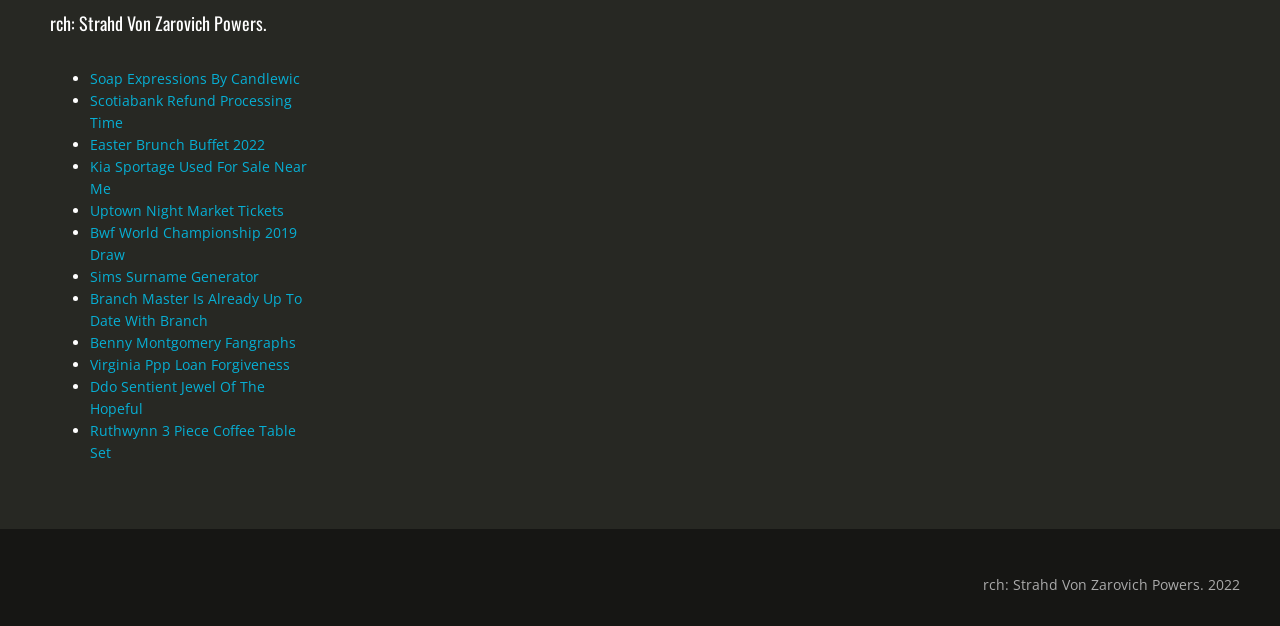Utilize the details in the image to give a detailed response to the question: What is the topic of the first link?

The first link on the webpage is 'Soap Expressions By Candlewic', which suggests that the topic of this link is related to soap expressions or candlewic.